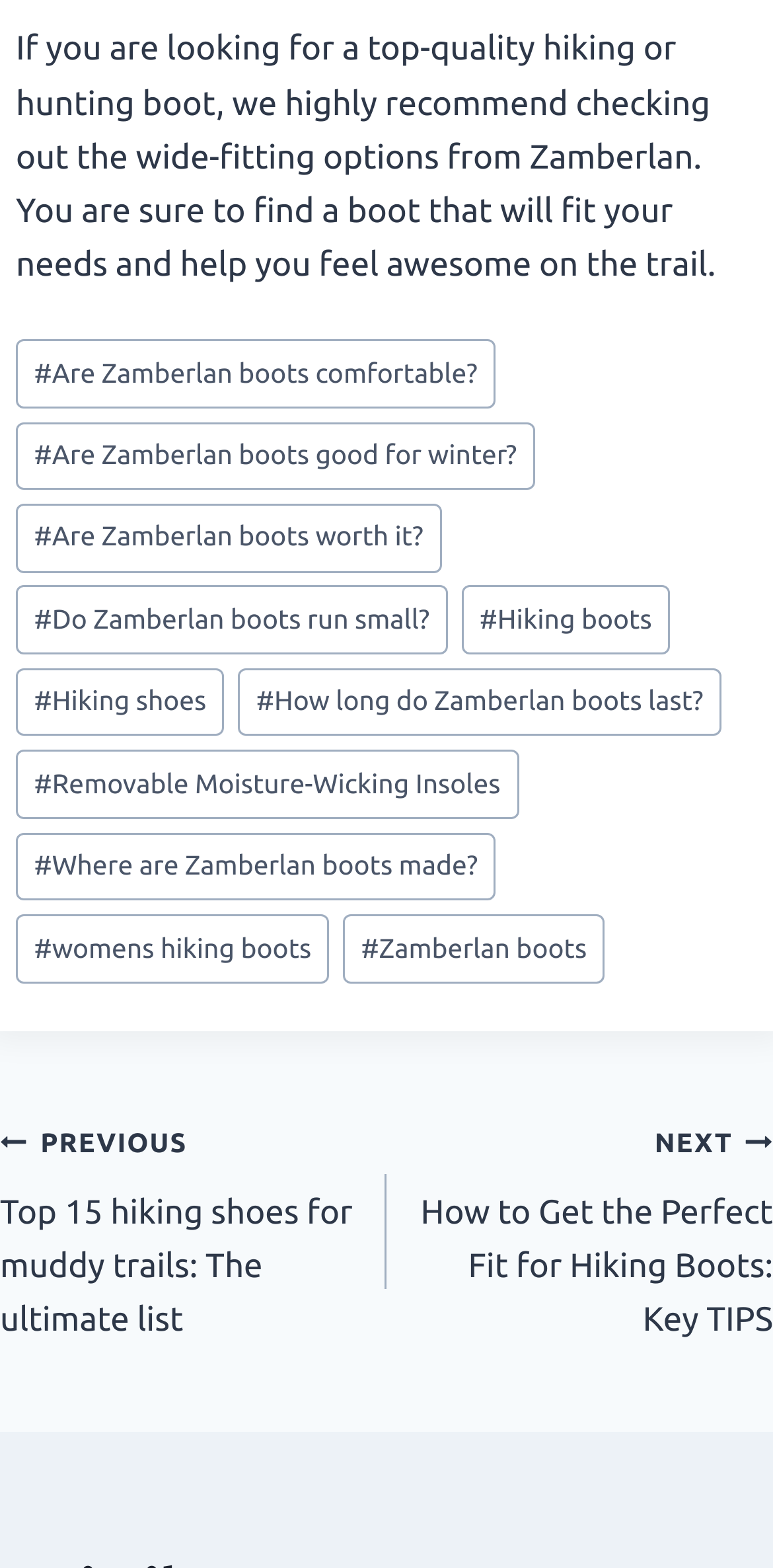Utilize the information from the image to answer the question in detail:
What is the purpose of the removable insoles?

The removable insoles mentioned in the link 'Removable Moisture-Wicking Insoles' are designed to wick away moisture, which can be inferred from the descriptive text in the link.